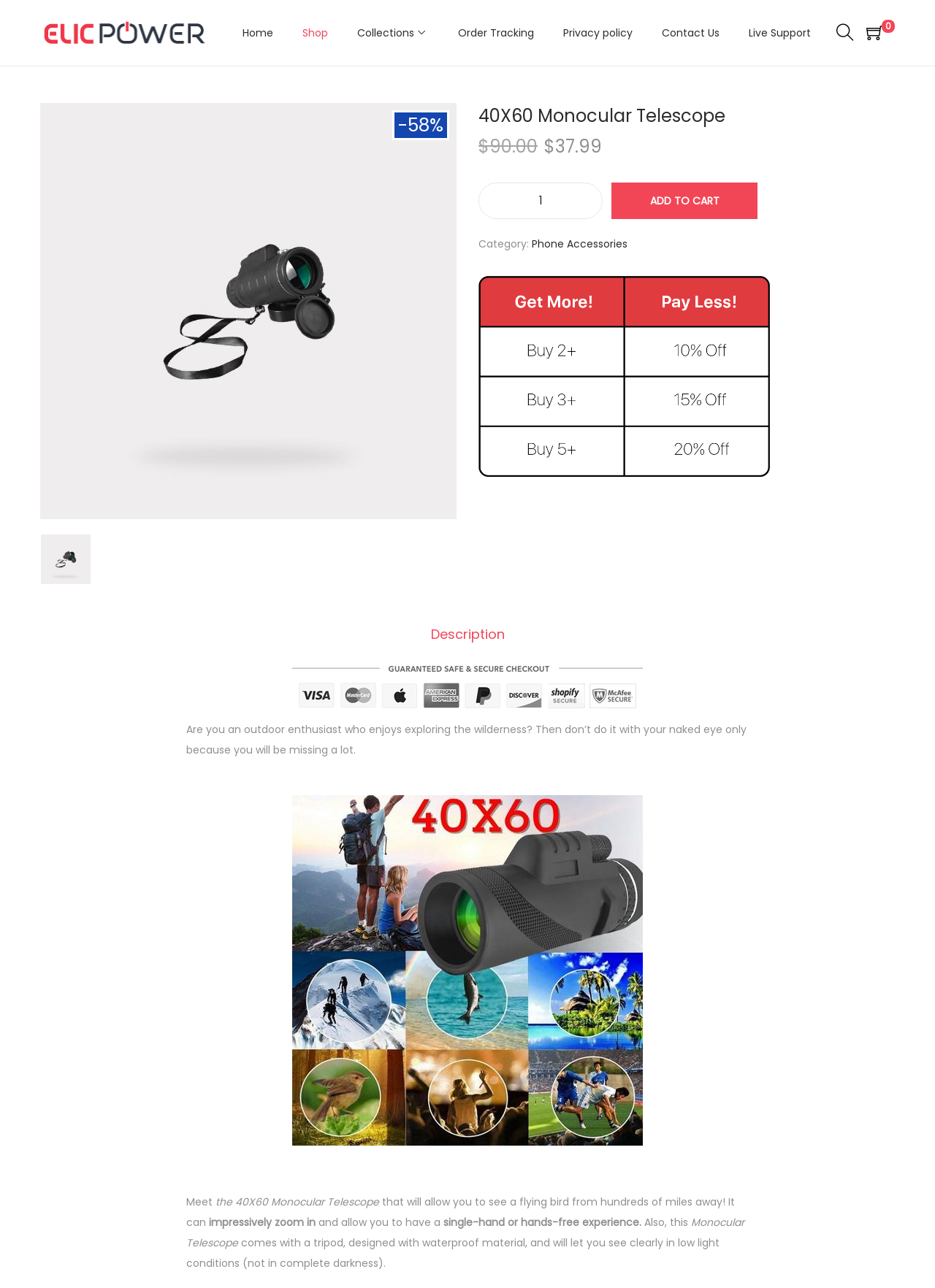Elaborate on the information and visuals displayed on the webpage.

This webpage is about a 40X60 Monocular Telescope product from ElicPower. At the top left, there is a logo of ElicPower, accompanied by a navigation menu with links to Home, Shop, Collections, Order Tracking, Privacy policy, Contact Us, and Live Support. 

On the top right, there is a shopping cart icon with a "0" indicator. Below the navigation menu, there is a large product image on the left, taking up about half of the screen width. On the right of the product image, there is a section with a heading "40X60 Monocular Telescope" and a discounted price of "$37.99" with a "-58%" discount label. 

Below the product heading, there is a quantity selector and an "ADD TO CART" button. The product category "Phone Accessories" is mentioned, and a Trust Badge Image is displayed. 

Further down, there is a tab list with a single tab "Description" selected. The description section contains several paragraphs of text, describing the product's features and benefits, such as its ability to zoom in and provide a single-hand or hands-free experience. There are also several images of the product throughout the description section. 

On the top right, there is a search box that allows users to search for products.